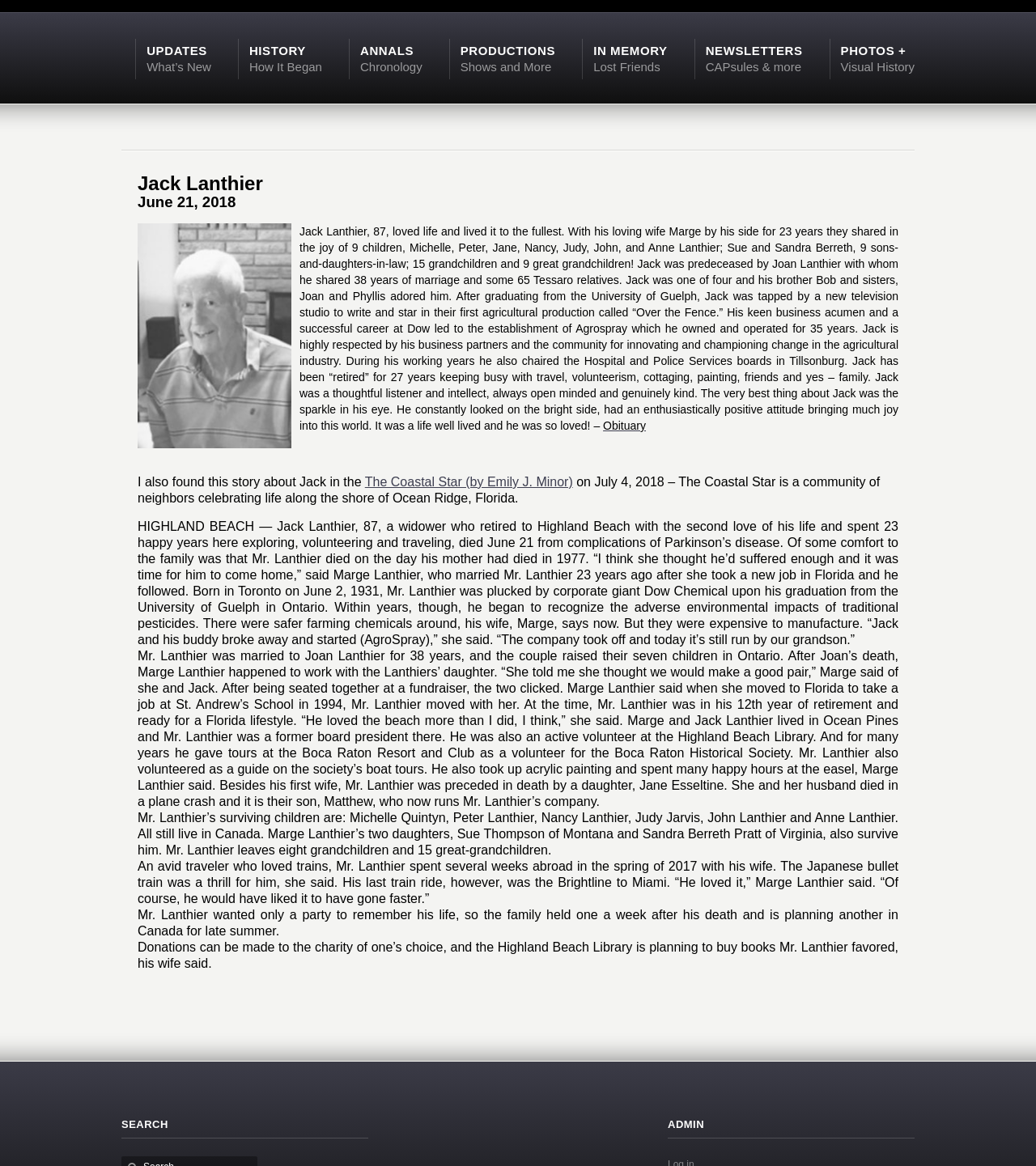Please identify the bounding box coordinates of where to click in order to follow the instruction: "Explore 'PHOTOS + Visual History'".

[0.811, 0.037, 0.883, 0.063]